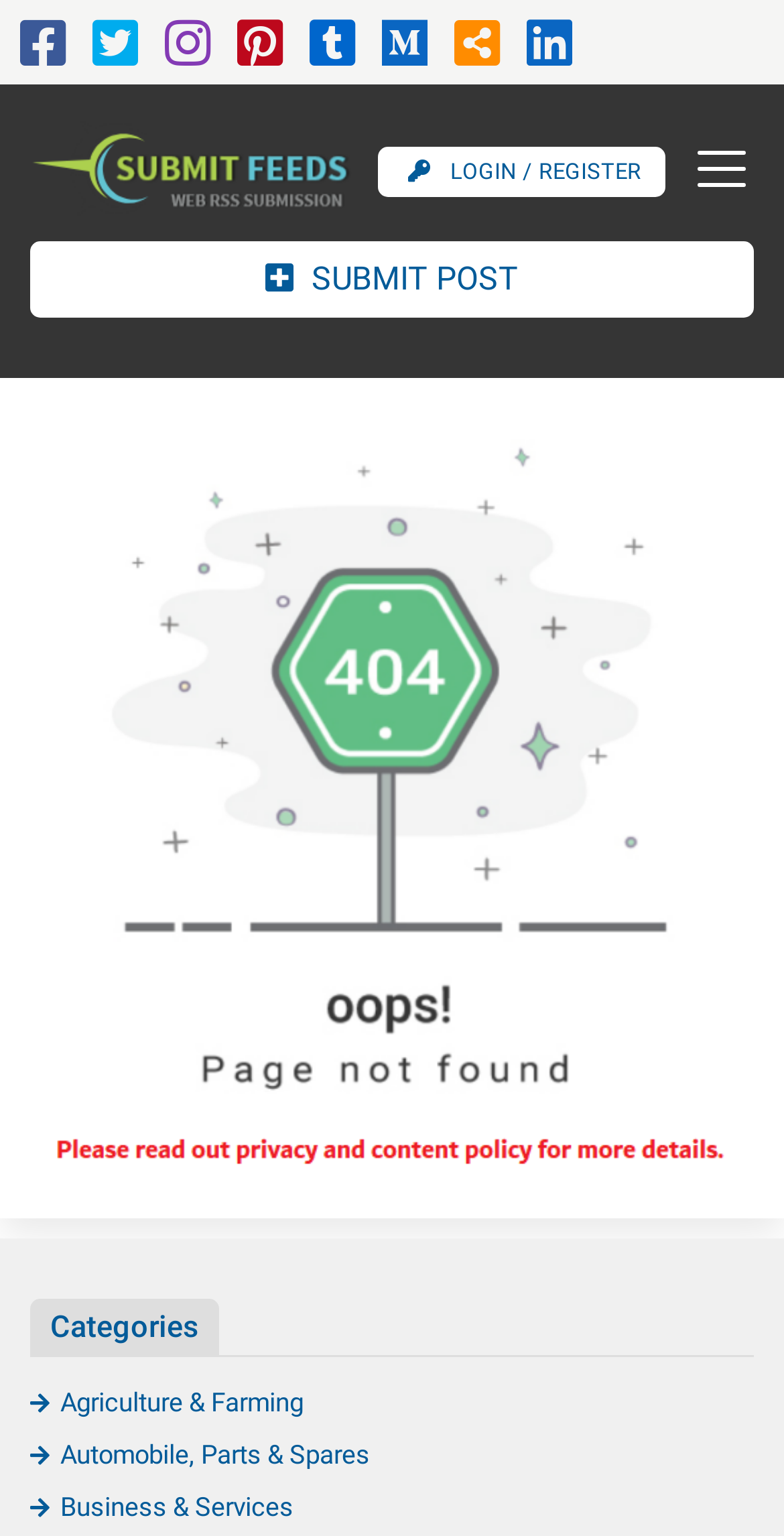Locate the bounding box coordinates of the clickable area needed to fulfill the instruction: "Click the SUBMIT POST button".

[0.038, 0.157, 0.962, 0.207]